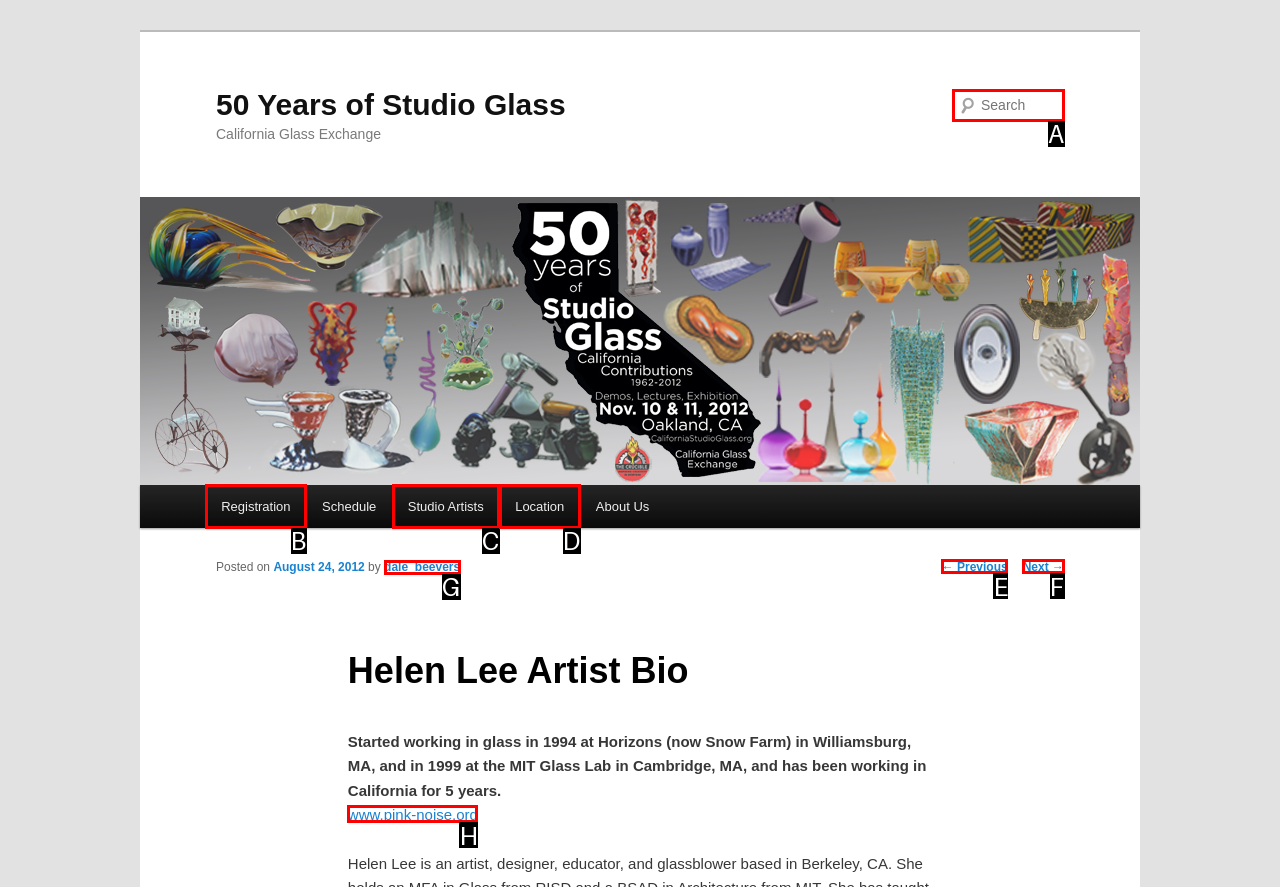Identify the HTML element that best matches the description: Registration. Provide your answer by selecting the corresponding letter from the given options.

B